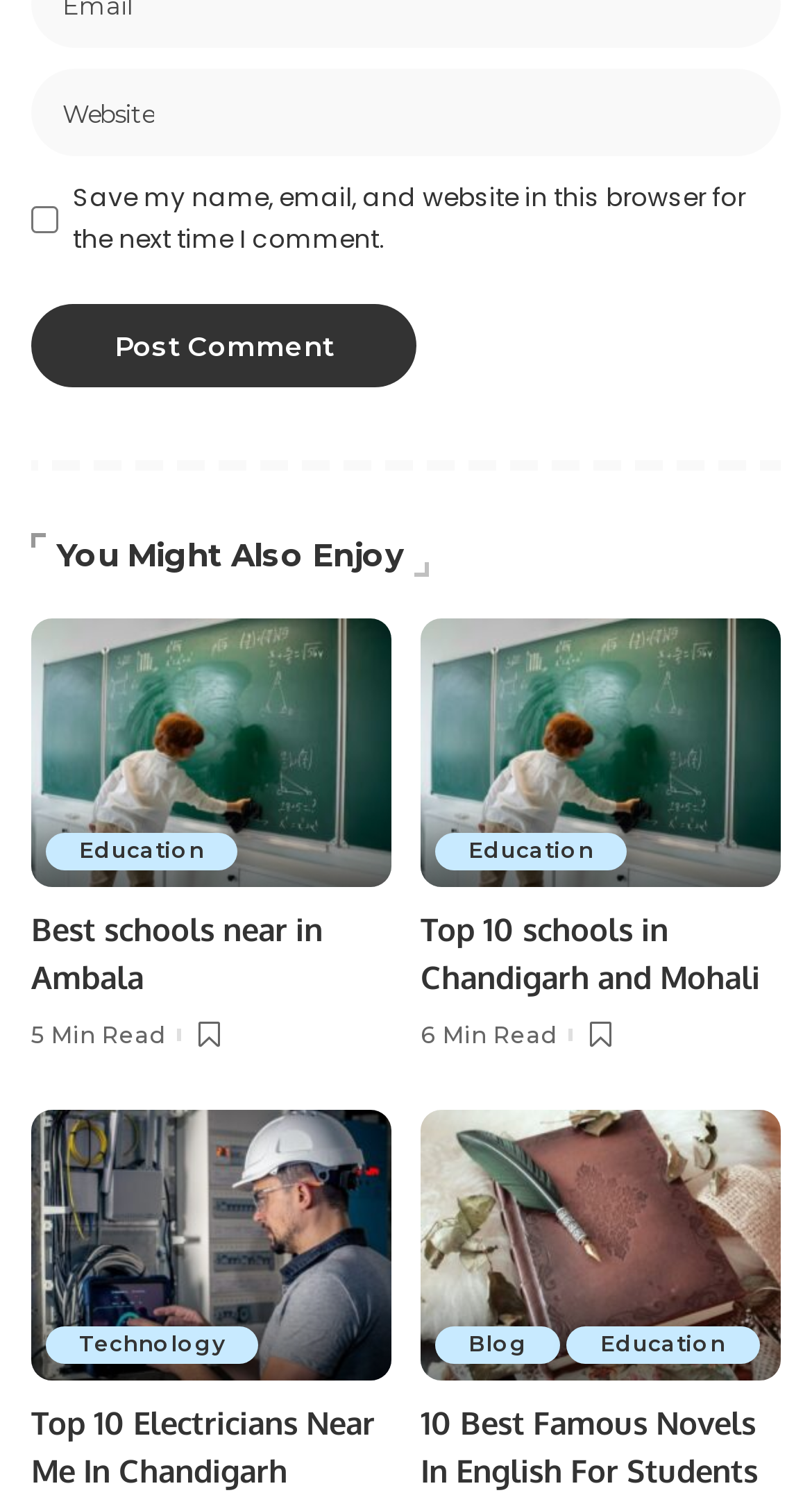Determine the bounding box coordinates of the section to be clicked to follow the instruction: "Read about best schools near in Ambala". The coordinates should be given as four float numbers between 0 and 1, formatted as [left, top, right, bottom].

[0.038, 0.409, 0.482, 0.587]